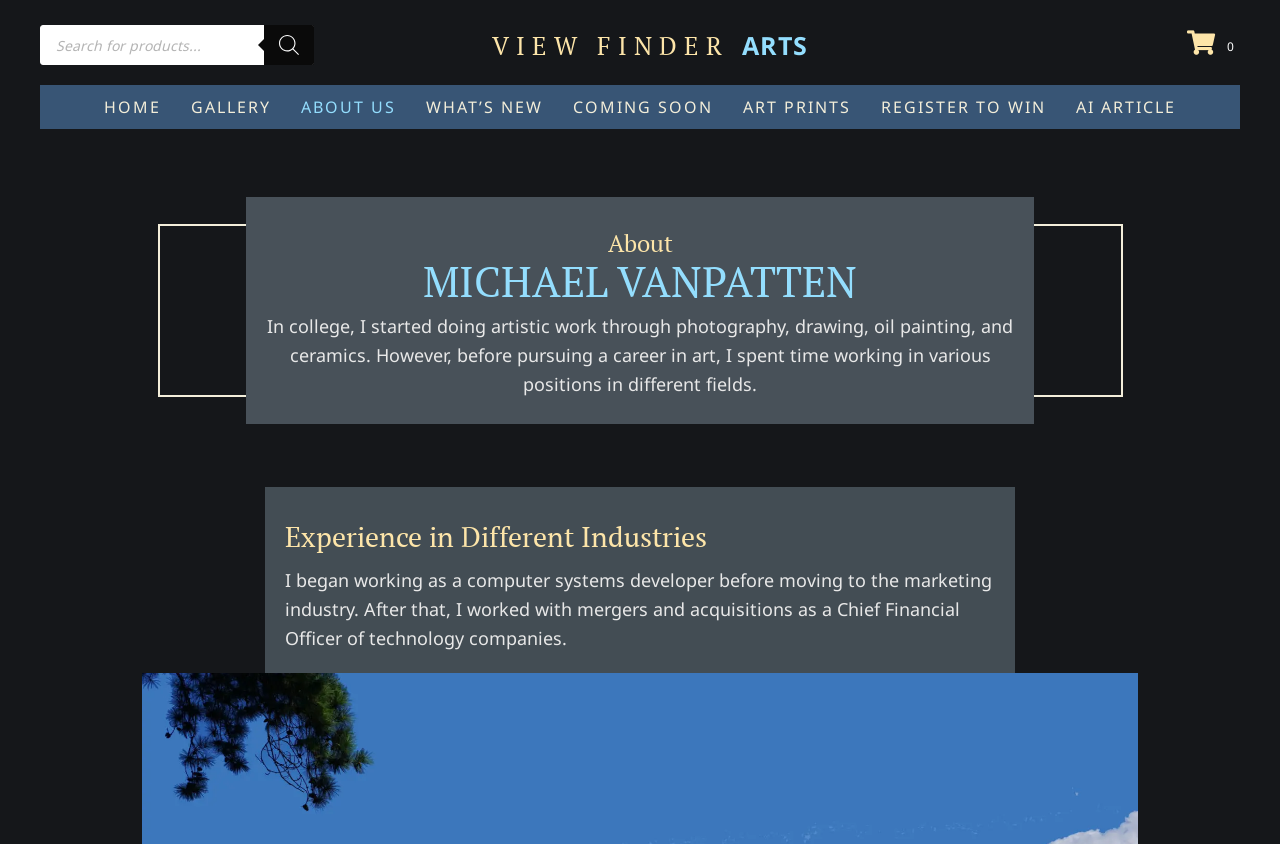Can you extract the headline from the webpage for me?

About
MICHAEL VANPATTEN